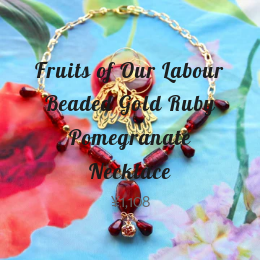Create an extensive caption that includes all significant details of the image.

The image showcases a stunning necklace known as the "Fruits of Our Labour Beaded Gold Ruby Pomegranate Necklace." This exquisite piece features a vibrant array of ruby-colored beads, intricately adorned with golden accents that evoke the essence of pomegranates, a symbol of abundance. Priced at ¥1,108, this necklace is not only a striking accessory but also a celebration of craftsmanship. The background of soft floral patterns enhances the necklace's elegance, making it a perfect statement piece for any occasion.